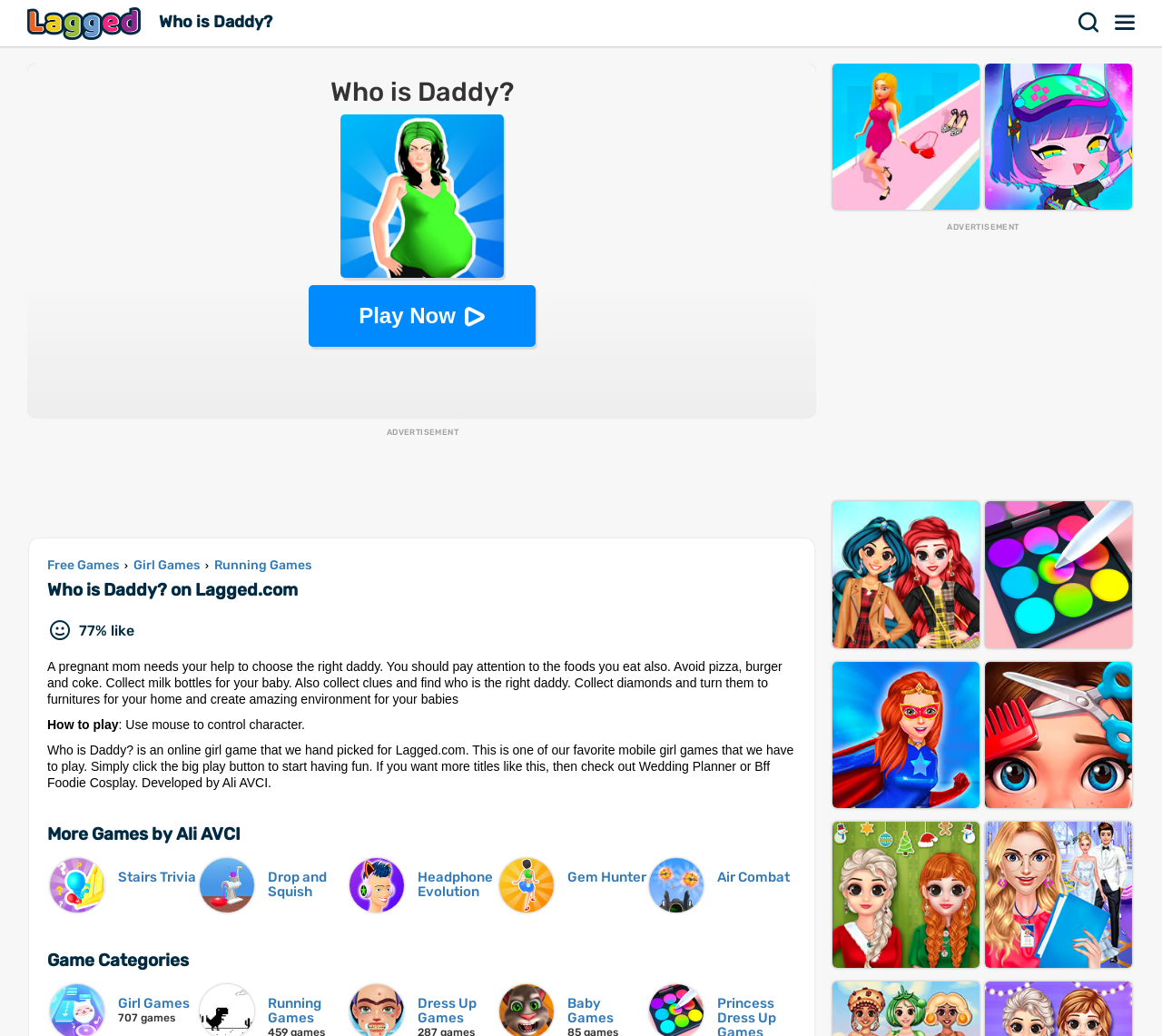Respond to the question below with a single word or phrase:
What is the category of the game 'Wedding Planner'?

Girl game